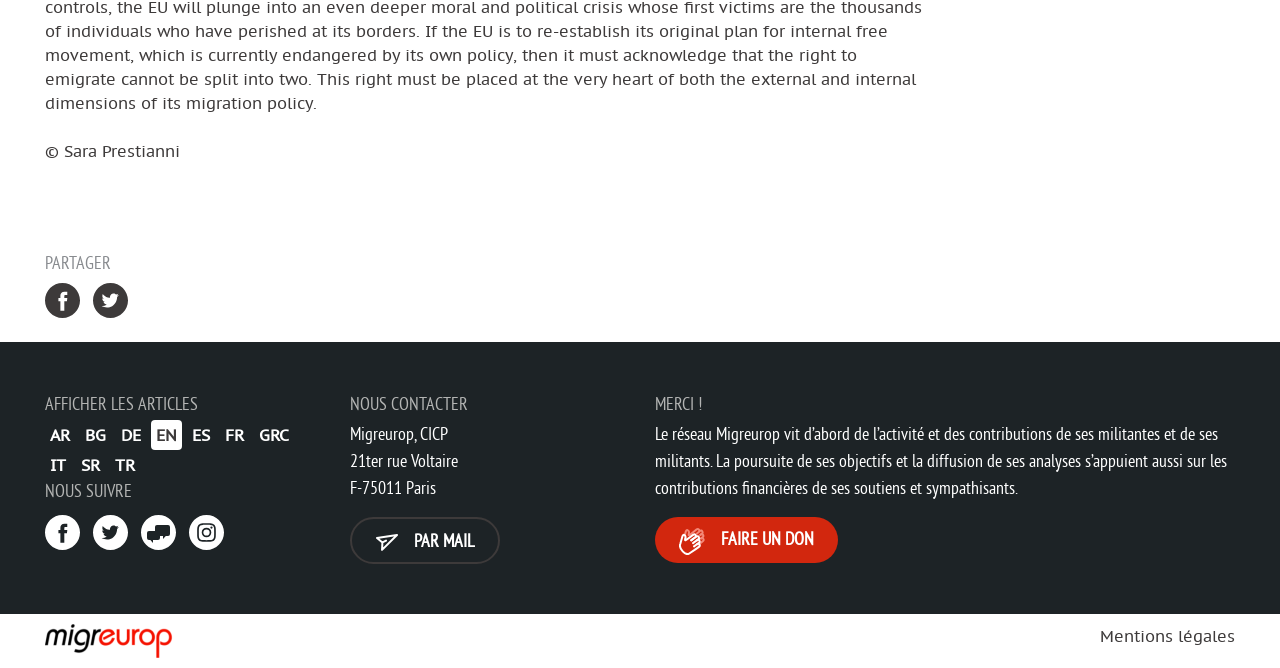Identify the bounding box for the UI element described as: "Twitter". Ensure the coordinates are four float numbers between 0 and 1, formatted as [left, top, right, bottom].

[0.073, 0.777, 0.1, 0.806]